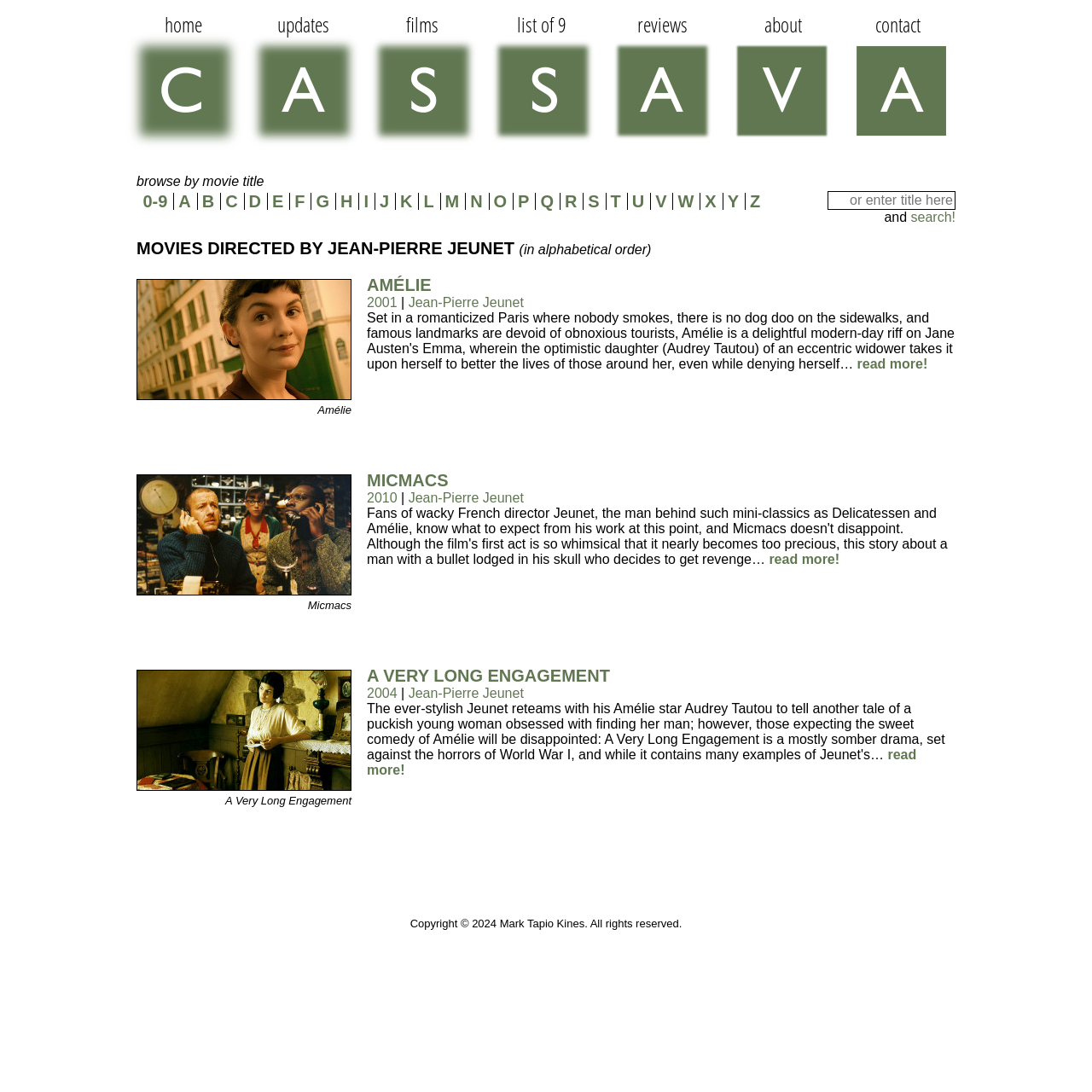Find and indicate the bounding box coordinates of the region you should select to follow the given instruction: "search for a movie title".

[0.758, 0.175, 0.875, 0.192]